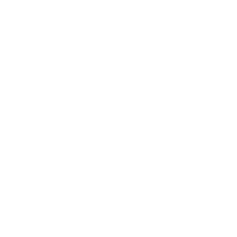Give a thorough caption of the image, focusing on all visible elements.

The image showcases a beautifully designed kitchen space that has been recently remodeled, emphasizing luxury and modern aesthetics. Warm veining in the countertops provides a sophisticated contrast to the sleek cabinetry and contemporary design elements. This captivating transformation illustrates a blend of functionality and style, ideal for cooking and entertaining. The layout invites natural light, highlighting the intricate details and high-quality finishes, making it a stunning showcase of contemporary interior design.